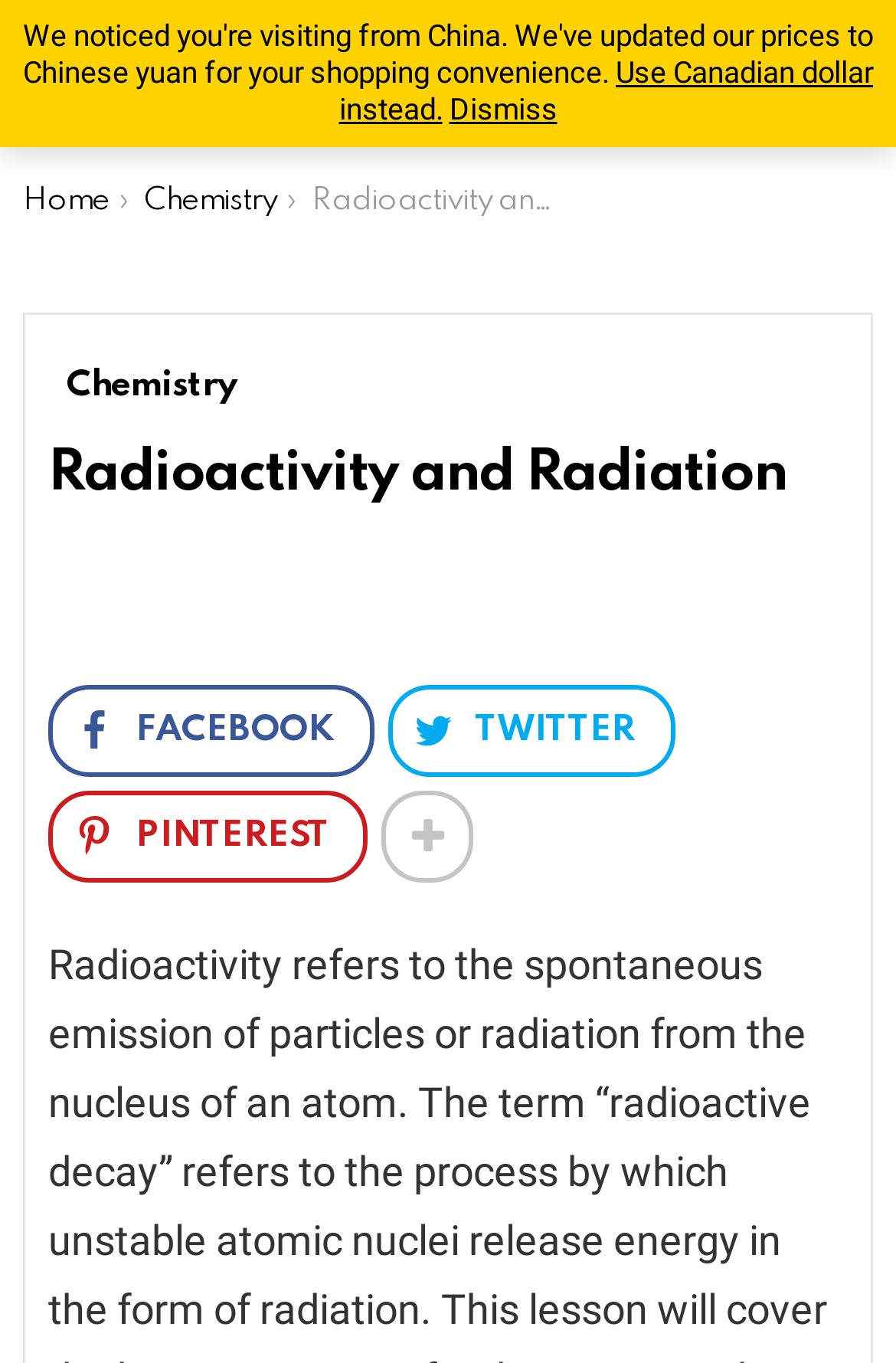Could you locate the bounding box coordinates for the section that should be clicked to accomplish this task: "learn about essential oils safety".

None